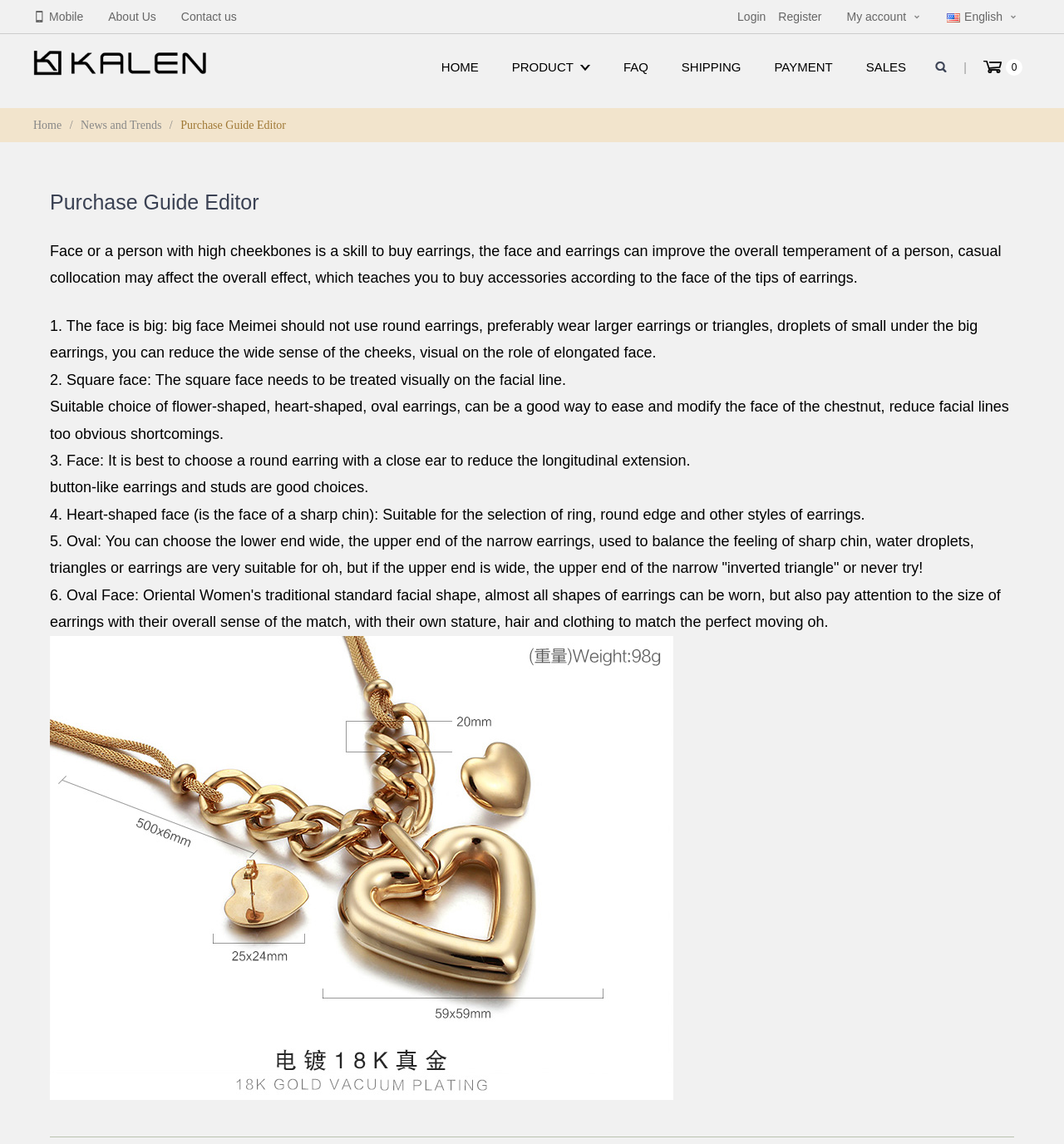Using the description "My account", locate and provide the bounding box of the UI element.

[0.796, 0.009, 0.866, 0.02]